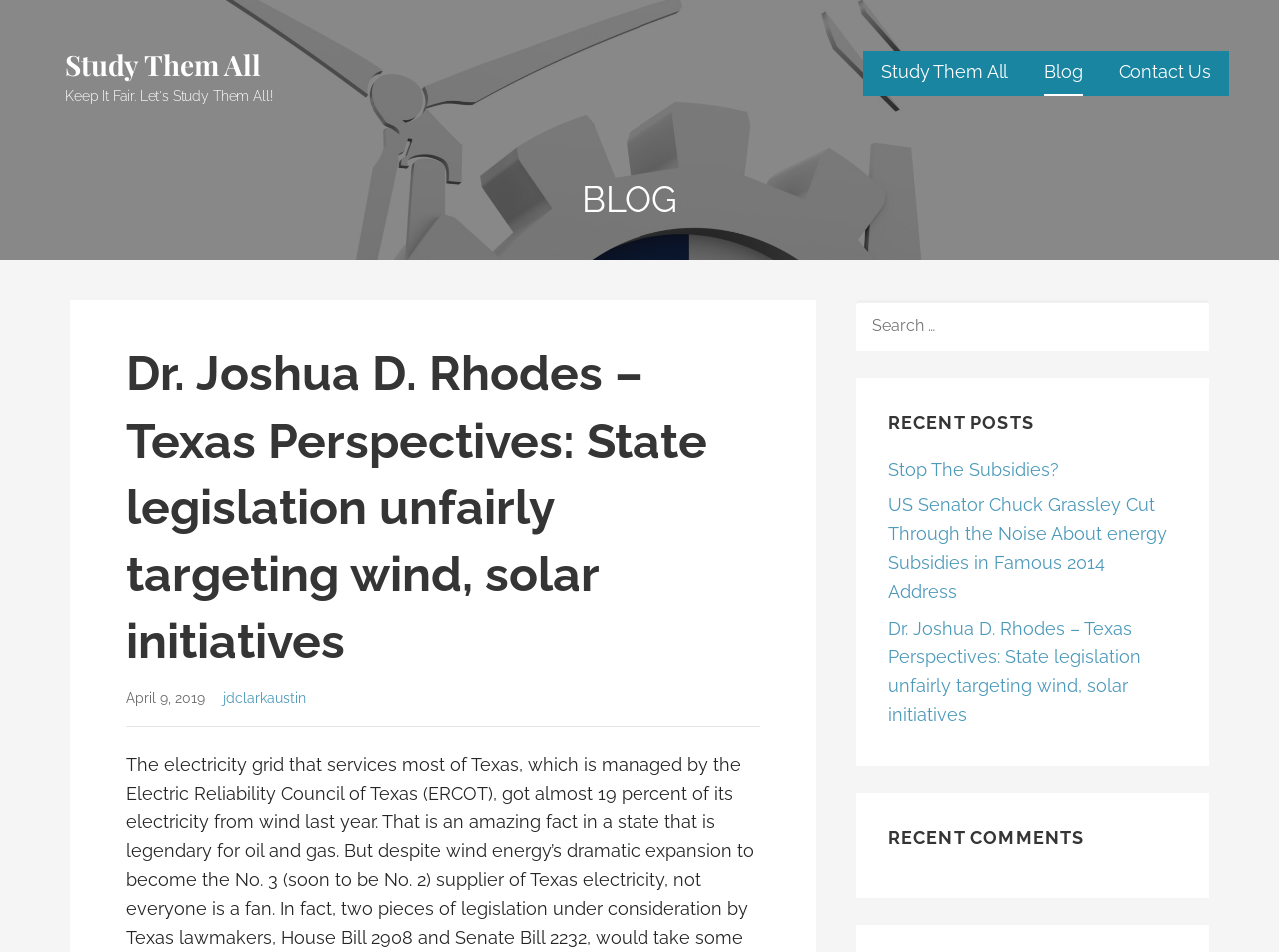Respond to the following question with a brief word or phrase:
What is the date of the blog post?

April 9, 2019